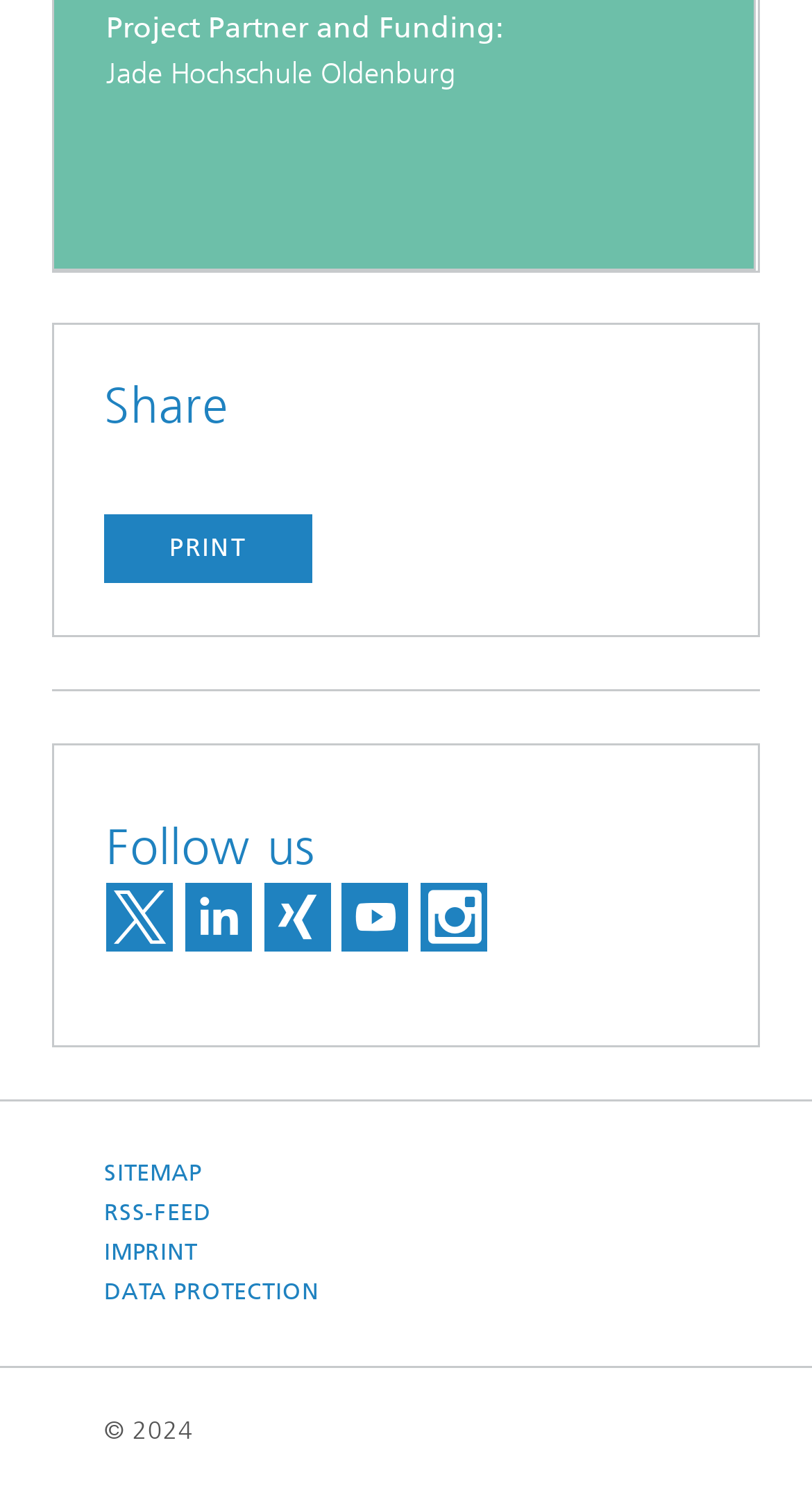Identify the bounding box coordinates for the element you need to click to achieve the following task: "Print the page". Provide the bounding box coordinates as four float numbers between 0 and 1, in the form [left, top, right, bottom].

[0.128, 0.343, 0.385, 0.389]